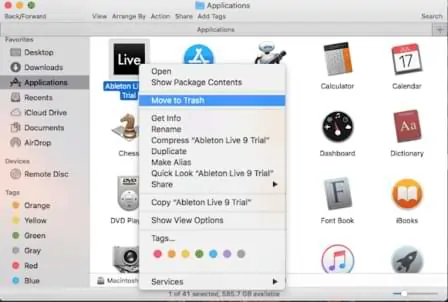What is the current action the user is taking?
Please provide a comprehensive and detailed answer to the question.

The user is currently taking the action of uninstalling the 'Ableton Live 9 Trial' application by selecting the 'Move to Trash' option from the contextual menu, which is a step in the process of removing unwanted software from the Mac system.